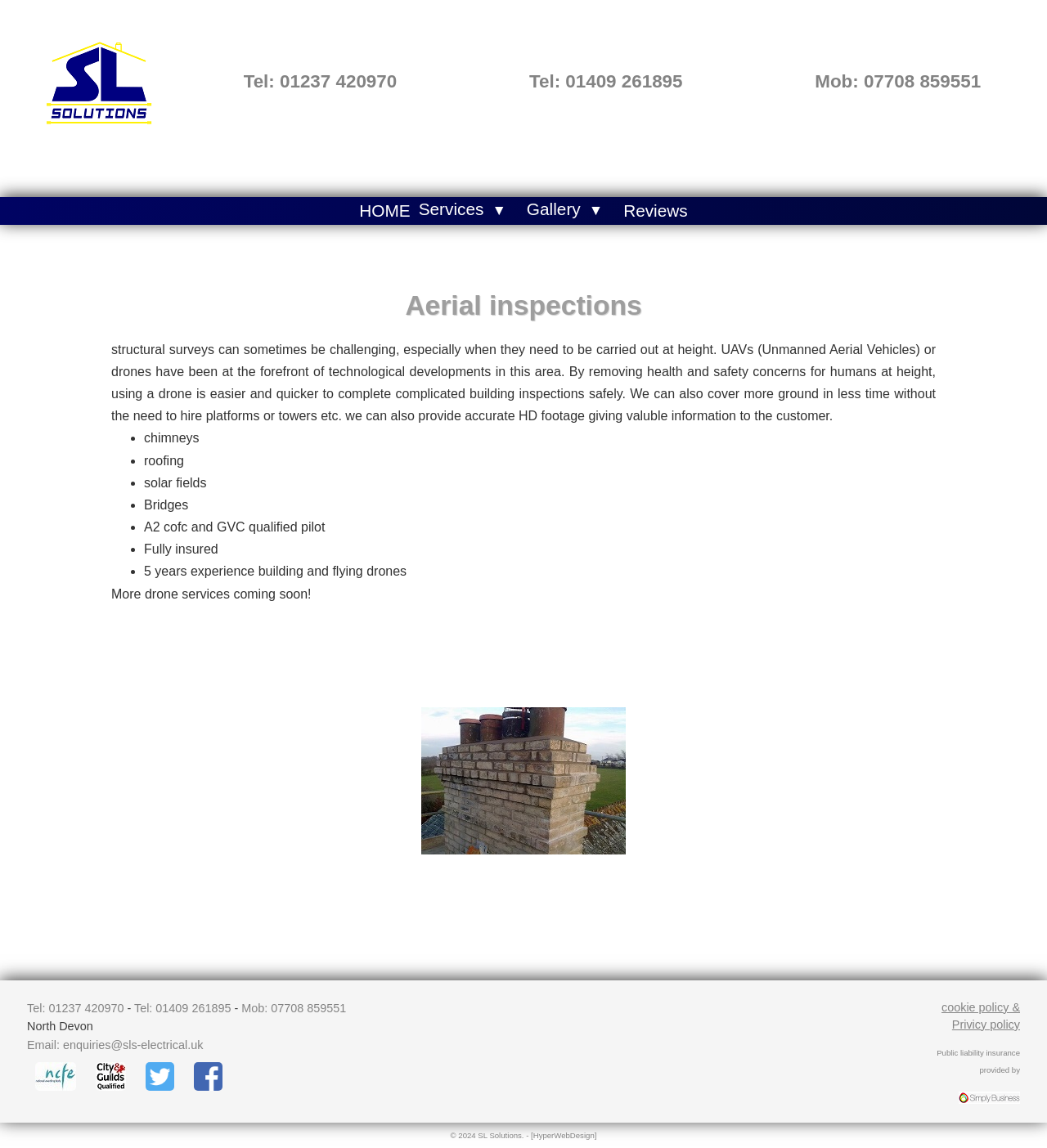Consider the image and give a detailed and elaborate answer to the question: 
What is the location of the company?

I found the location of the company by looking at the bottom of the webpage, where the contact information is listed, and it mentions that the company is located in North Devon.